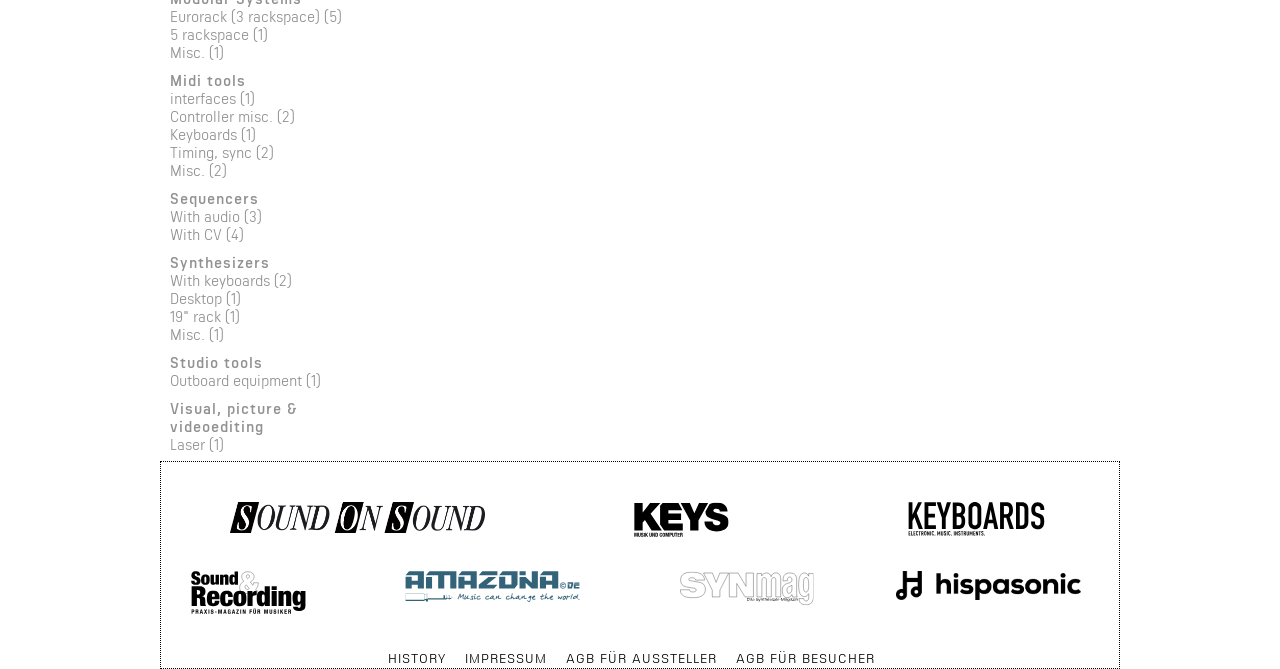Given the element description interfaces (1), predict the bounding box coordinates for the UI element in the webpage screenshot. The format should be (top-left x, top-left y, bottom-right x, bottom-right y), and the values should be between 0 and 1.

[0.133, 0.135, 0.199, 0.16]